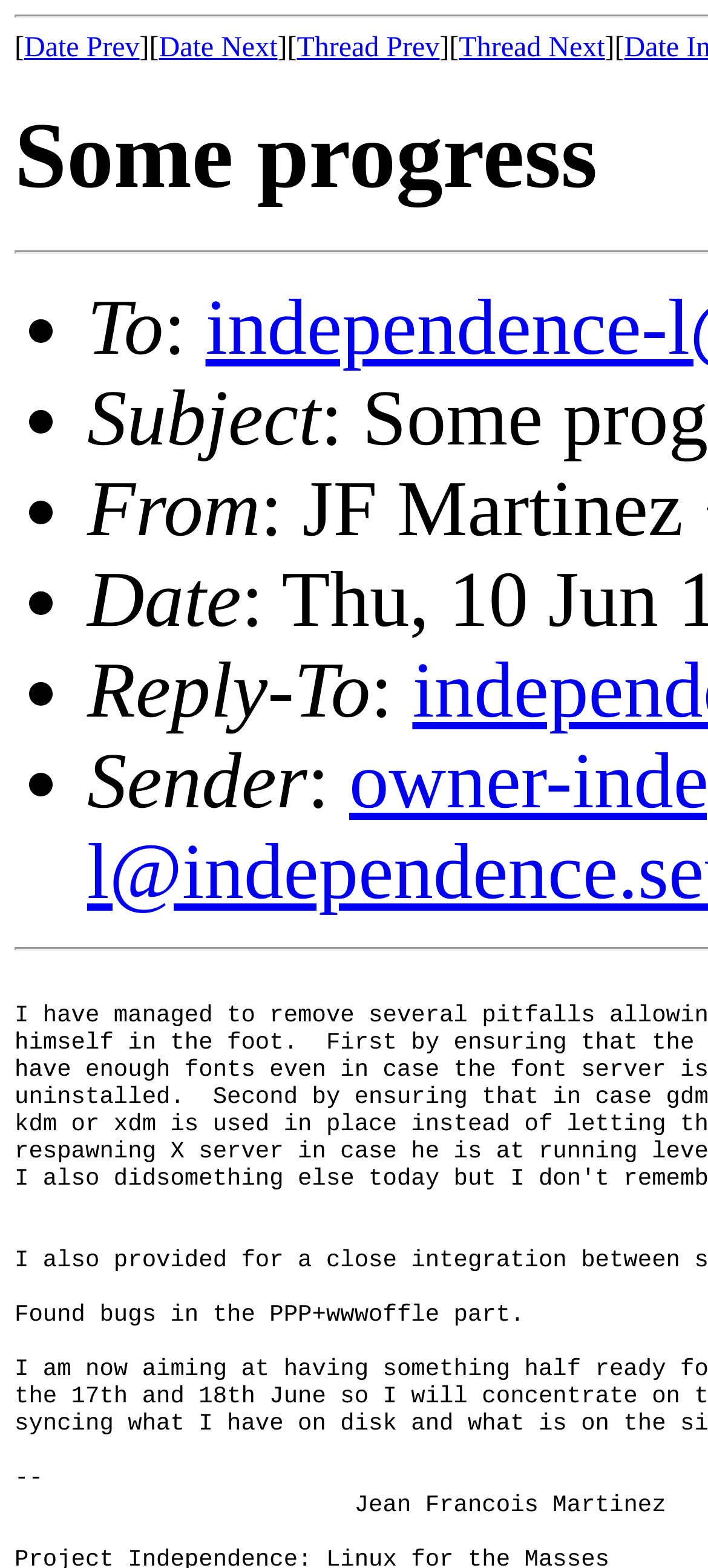Produce a meticulous description of the webpage.

The webpage appears to be a discussion thread or email list page. At the top, there are navigation links: "Date Prev" and "Date Next" on the left, and "Thread Prev" and "Thread Next" on the right. These links are positioned horizontally, with the "Date" links closer to the left edge and the "Thread" links closer to the right edge of the page.

Below the navigation links, there is a list of items, each marked with a bullet point (•). The list items are arranged vertically, with the bullet points aligned to the left edge of the page. The list items contain various labels, including "To", "Subject", "From", "Date", "Reply-To", and "Sender". Each label is followed by a colon (:) and possibly some text or information, although the exact content is not specified.

The overall layout of the page is organized, with clear separation between the navigation links and the list of items. The use of bullet points and labels creates a structured and easy-to-read format.